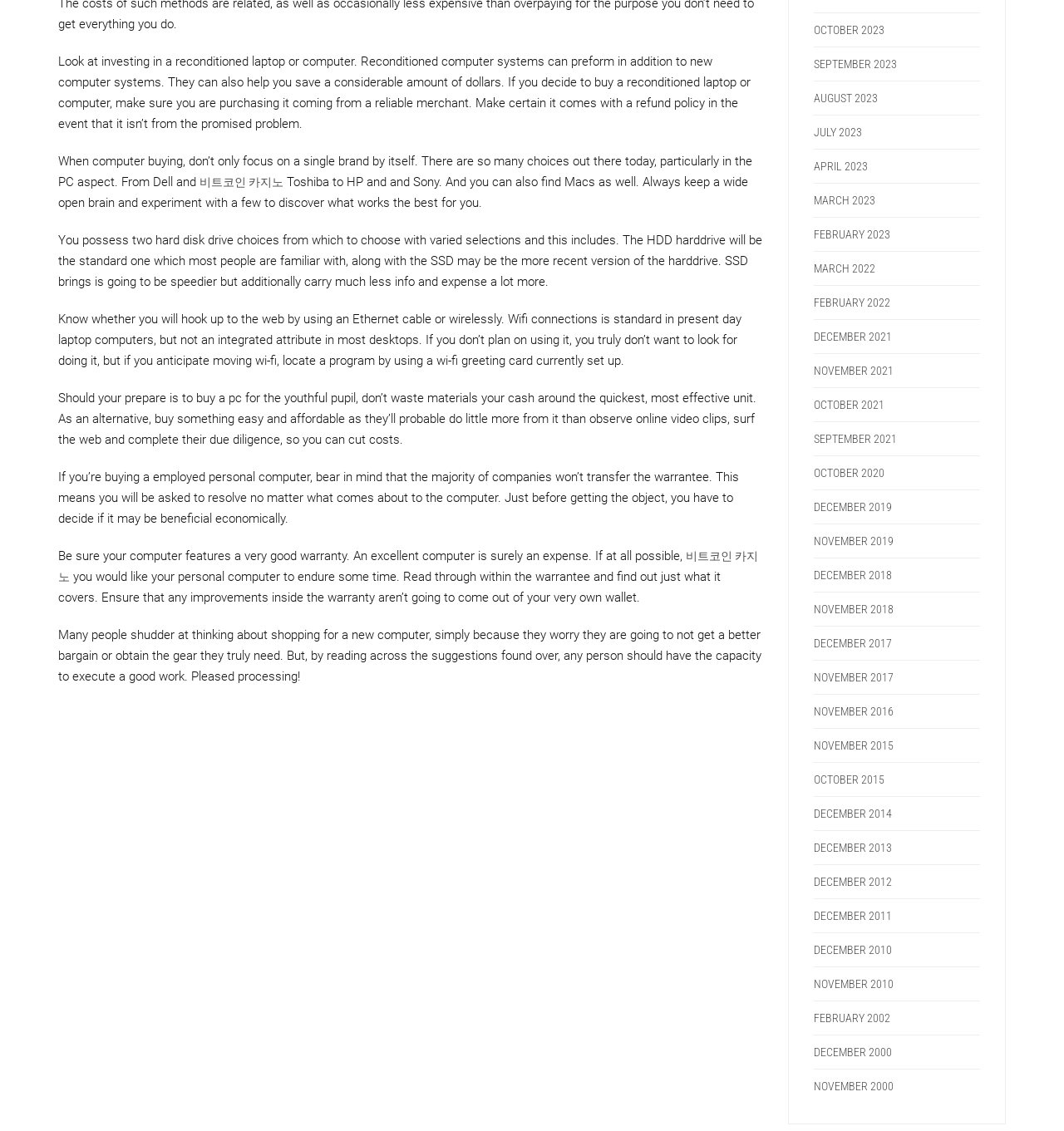Determine the coordinates of the bounding box for the clickable area needed to execute this instruction: "Click on OCTOBER 2023".

[0.764, 0.021, 0.831, 0.032]